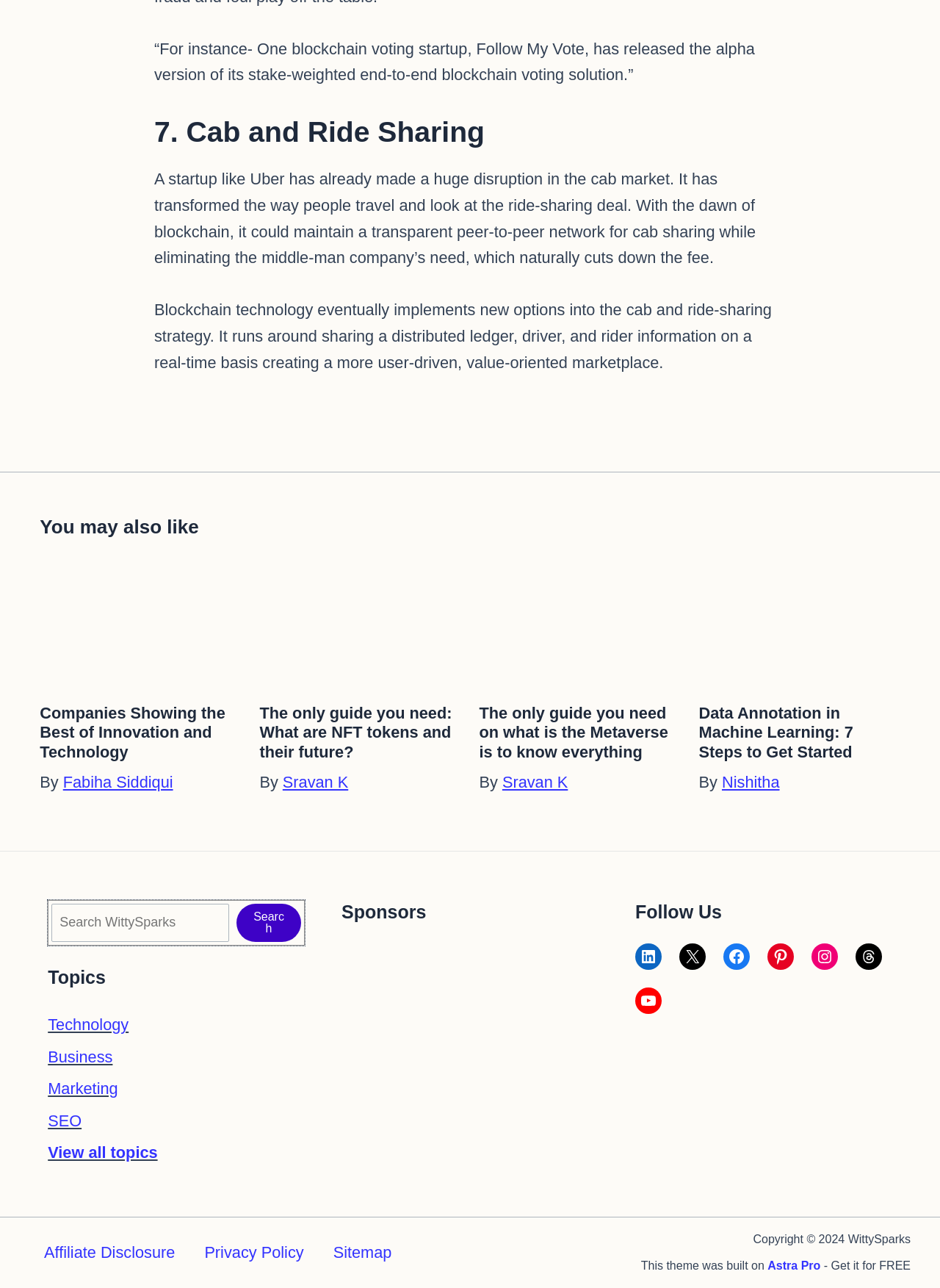Find the bounding box coordinates for the UI element that matches this description: "parent_node: Search name="s" placeholder="Search WittySparks"".

[0.055, 0.701, 0.244, 0.731]